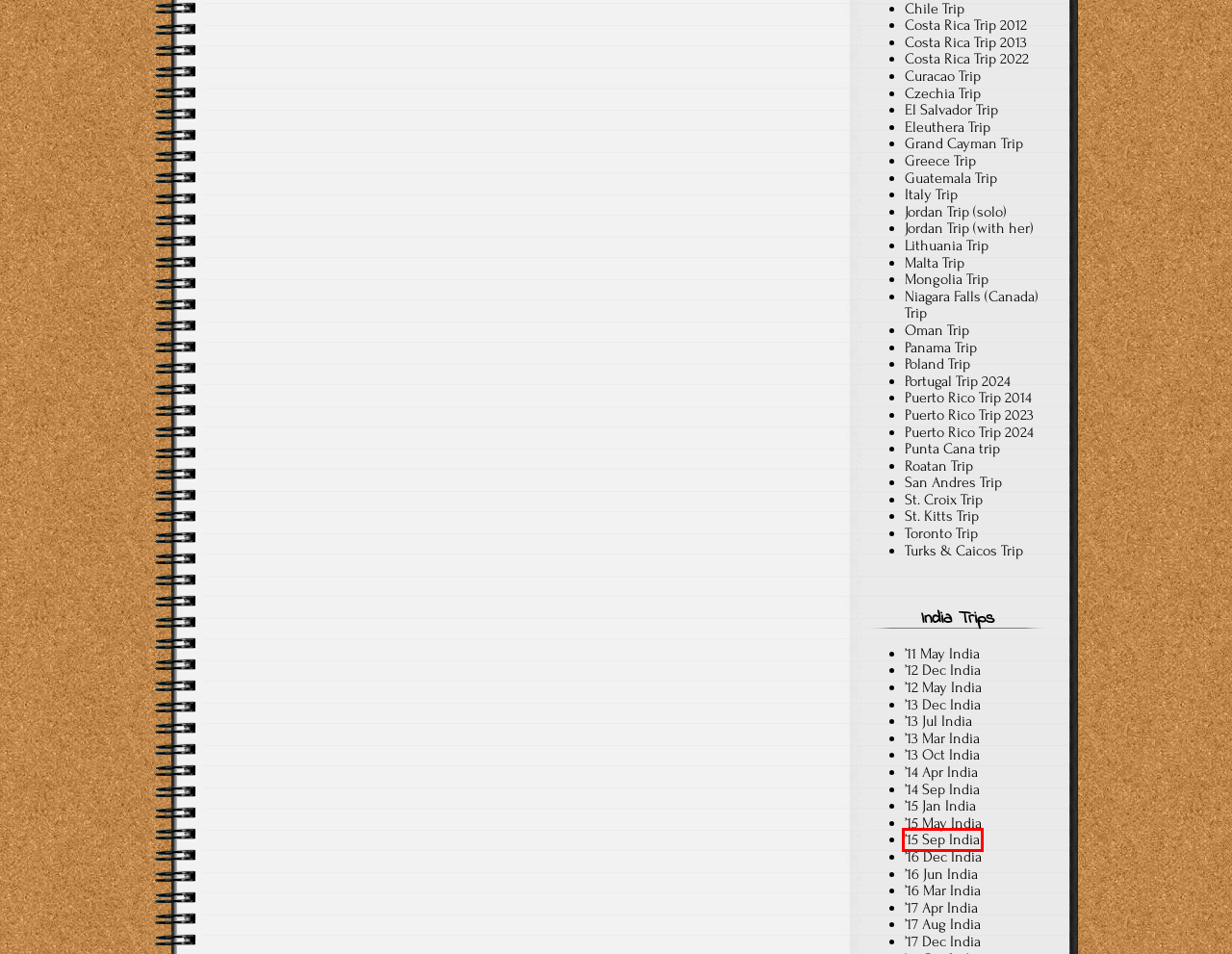You are given a screenshot depicting a webpage with a red bounding box around a UI element. Select the description that best corresponds to the new webpage after clicking the selected element. Here are the choices:
A. ’15 Sep India – Rajib Roy
B. Mongolia Trip – Rajib Roy
C. ’11 May India – Rajib Roy
D. ’17 Dec India – Rajib Roy
E. ’13 Dec India – Rajib Roy
F. ’16 Dec India – Rajib Roy
G. Czechia Trip – Rajib Roy
H. ’17 Apr India – Rajib Roy

A